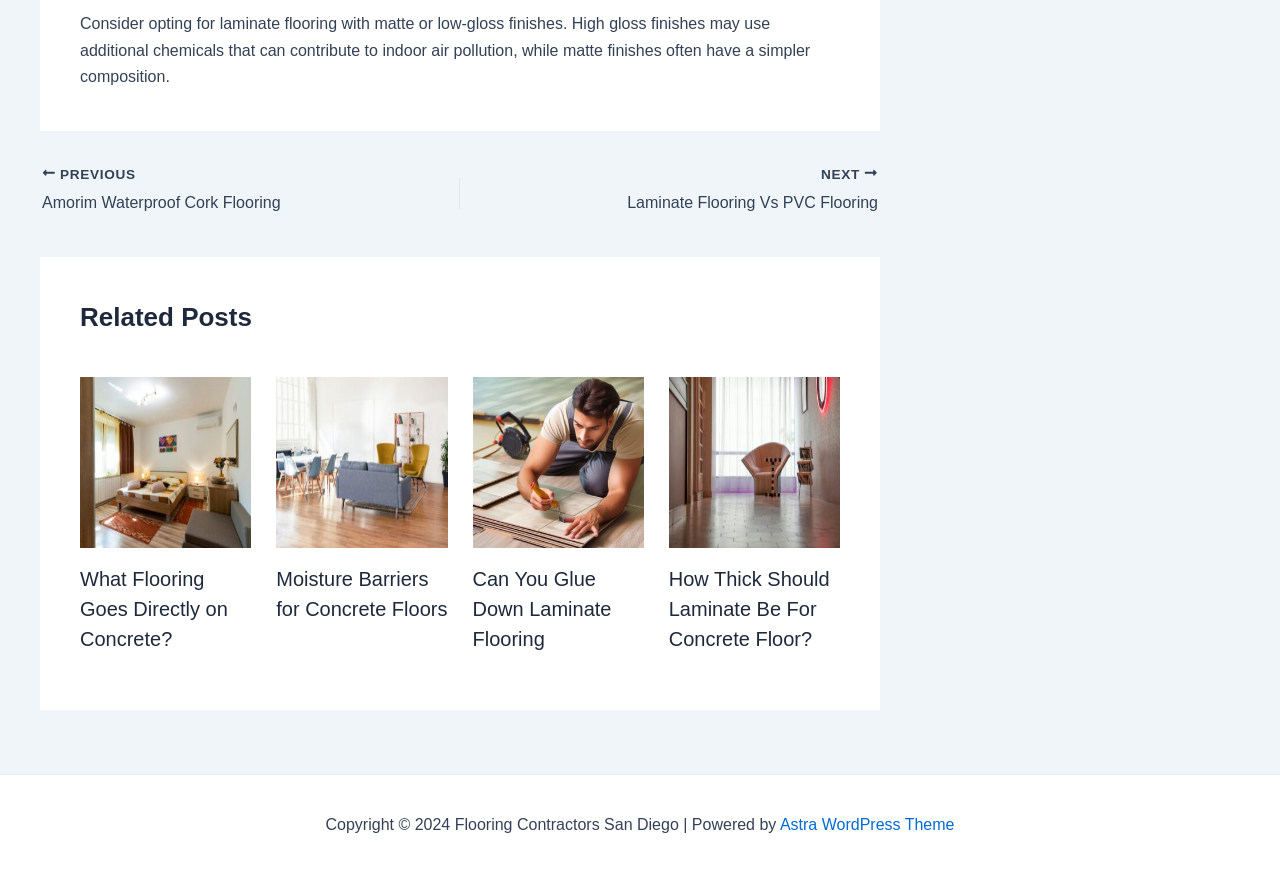Using the elements shown in the image, answer the question comprehensively: What is the purpose of the 'NEXT' and 'PREVIOUS' links?

The 'NEXT' and 'PREVIOUS' links are part of the post navigation section, allowing users to navigate to the next or previous article, with the 'NEXT' link pointing to 'Laminate Flooring Vs PVC Flooring' and the 'PREVIOUS' link pointing to 'Amorim Waterproof Cork Flooring'.